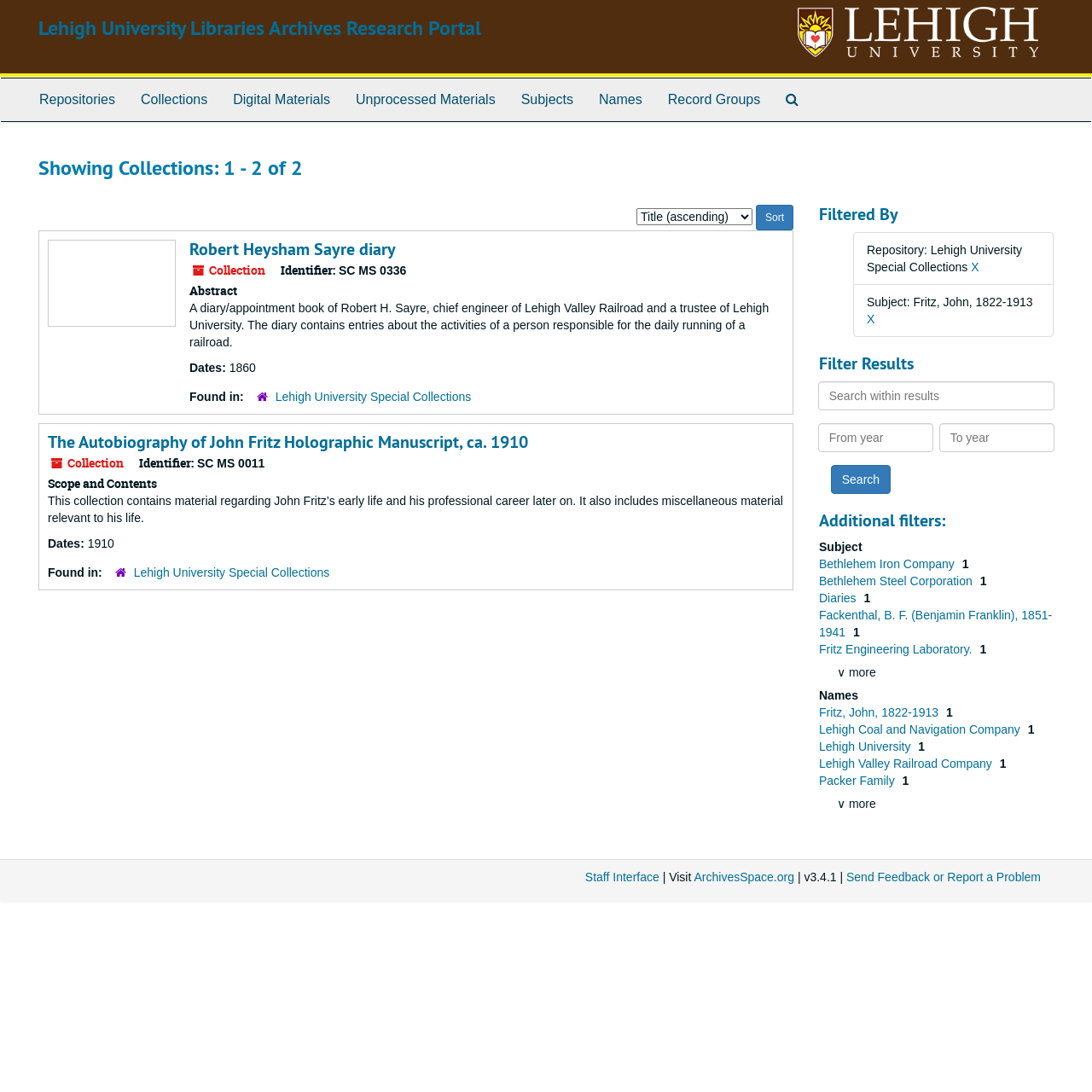Based on the image, give a detailed response to the question: What is the name of the university whose logo is displayed?

The logo displayed on the top right corner of the webpage is identified as 'Lehigh University Logo', which suggests that the university whose logo is displayed is Lehigh University.